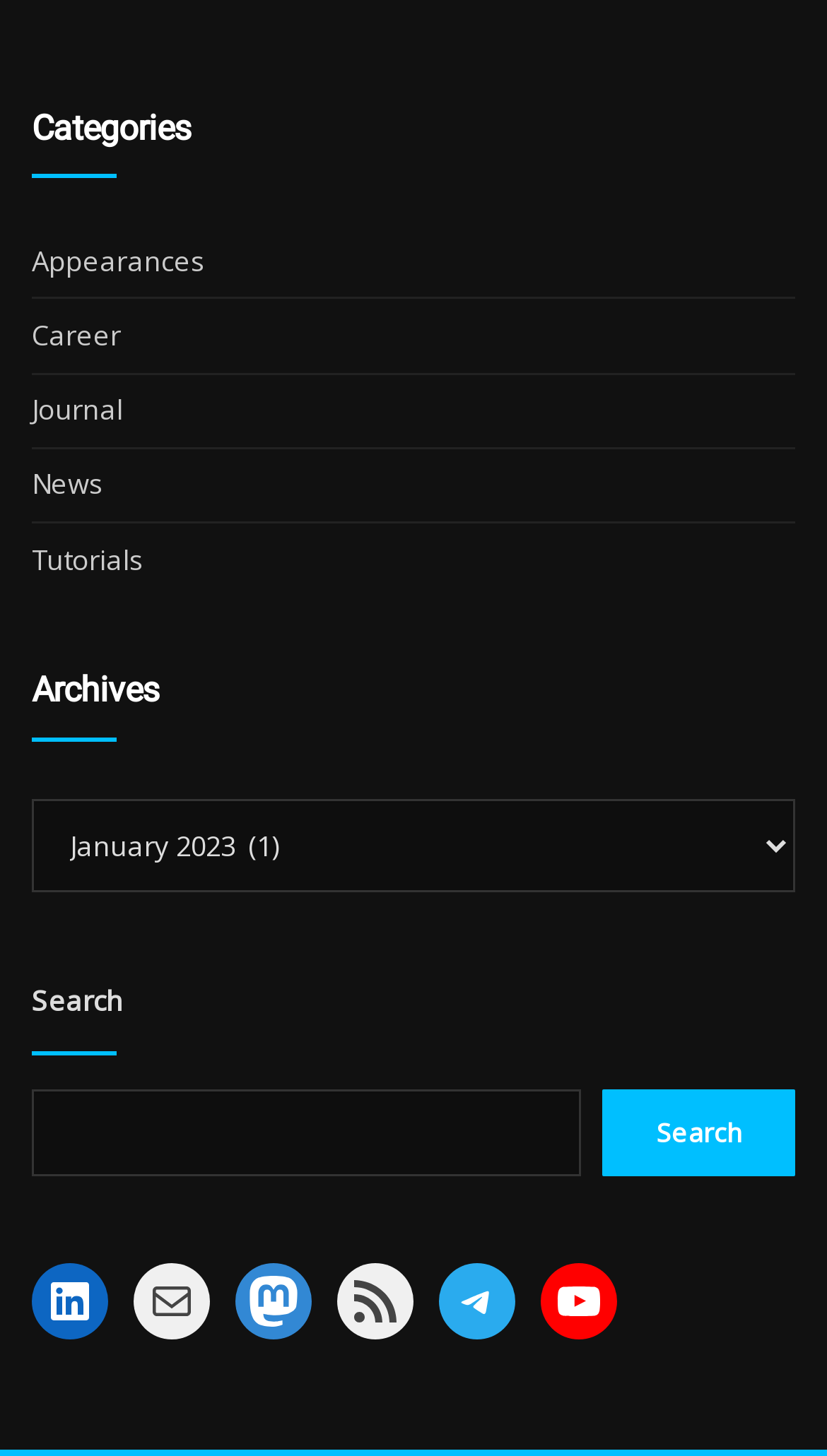Provide the bounding box coordinates for the specified HTML element described in this description: "parent_node: Search name="s"". The coordinates should be four float numbers ranging from 0 to 1, in the format [left, top, right, bottom].

[0.038, 0.749, 0.703, 0.808]